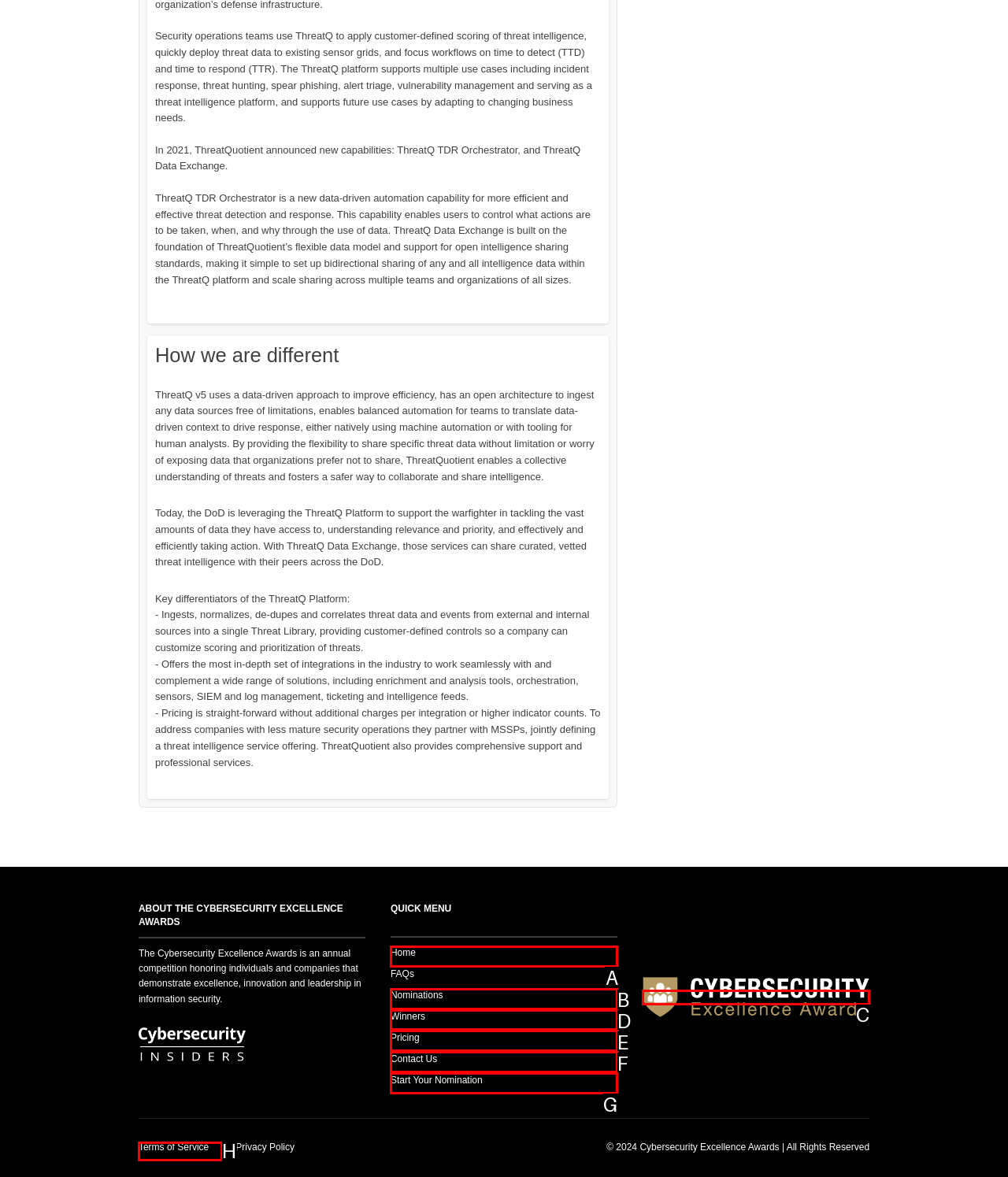Indicate the HTML element that should be clicked to perform the task: Click on 'Home' Reply with the letter corresponding to the chosen option.

A